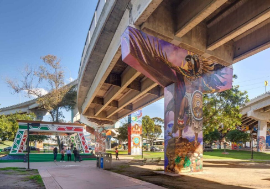Please examine the image and answer the question with a detailed explanation:
What is Barrio Logan known for?

The scene captures the essence of Barrio Logan, a neighborhood known for its vibrant arts scene and public murals, illustrating how urban environments can transform into inviting communal spaces through artistic expression.